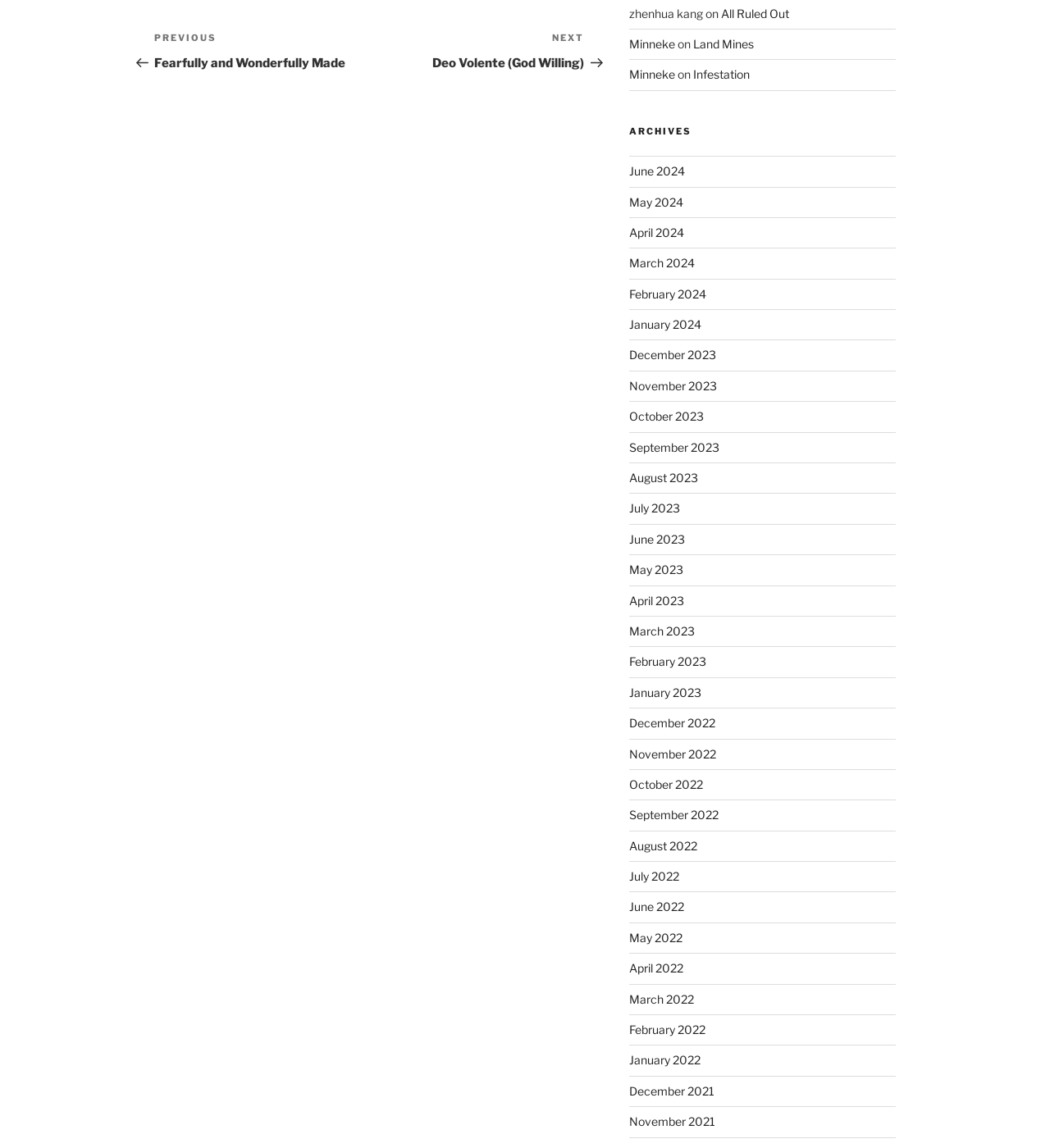Show me the bounding box coordinates of the clickable region to achieve the task as per the instruction: "view archives".

[0.599, 0.109, 0.853, 0.12]